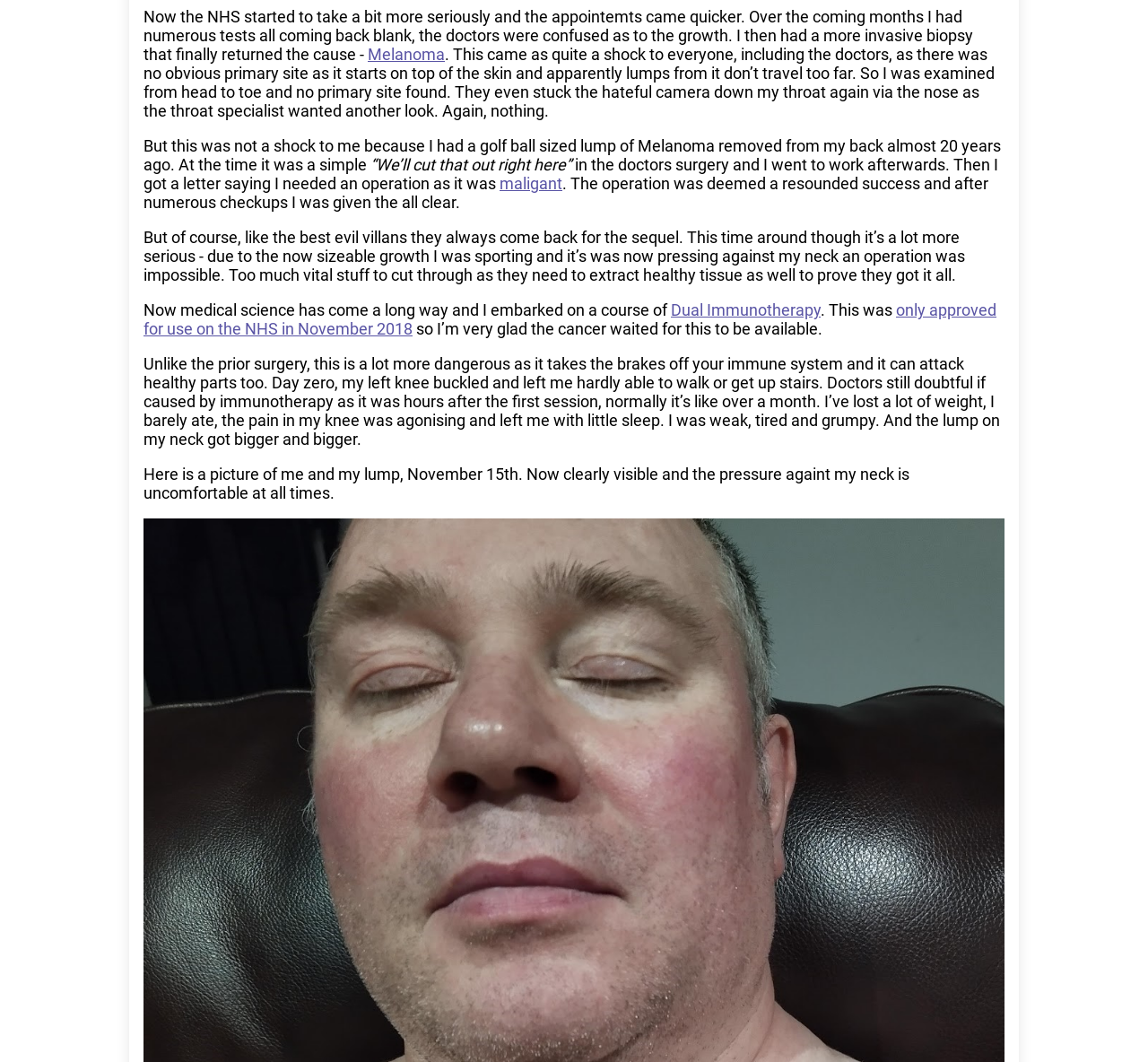Given the description "Melanoma", provide the bounding box coordinates of the corresponding UI element.

[0.32, 0.042, 0.388, 0.06]